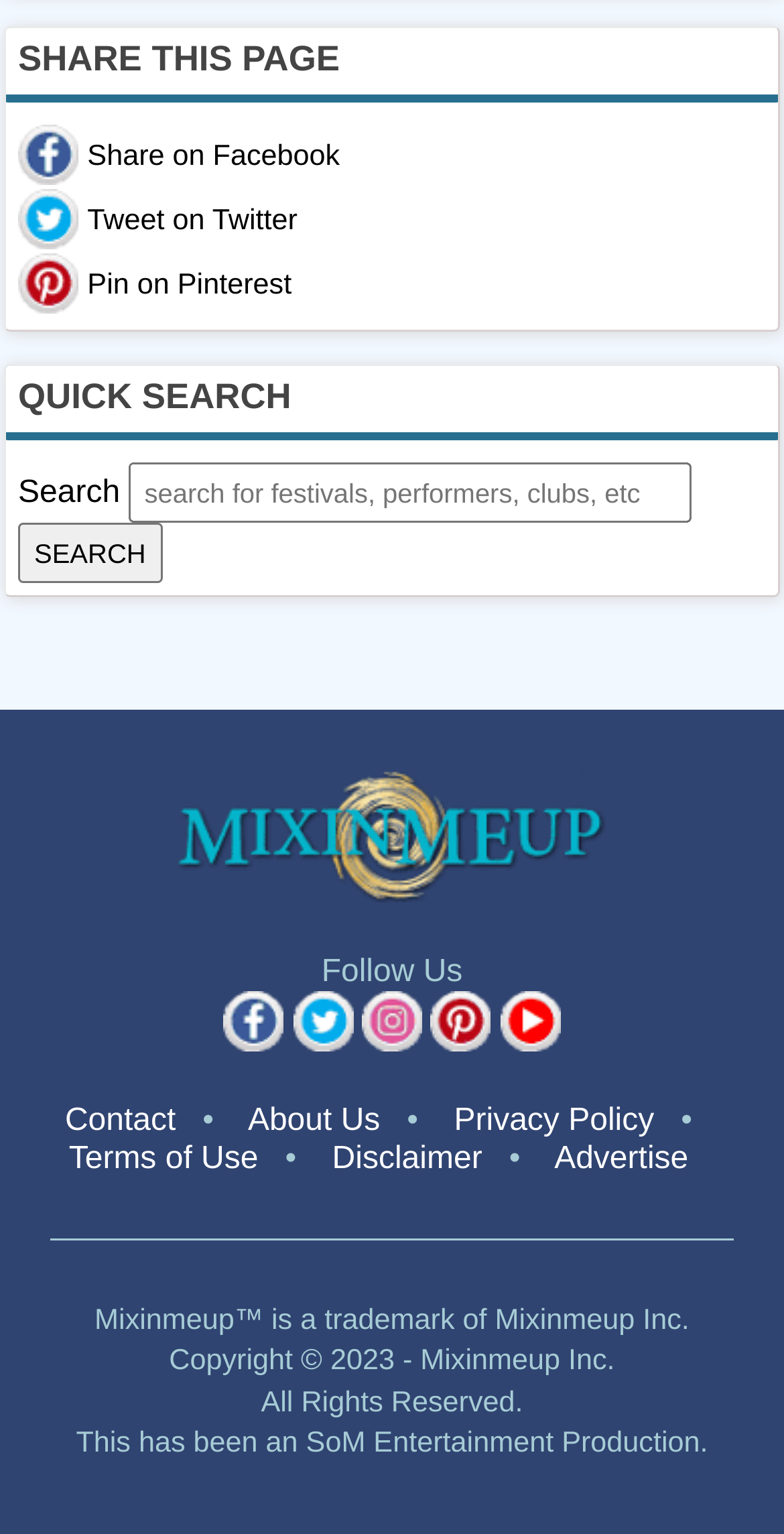Bounding box coordinates should be provided in the format (top-left x, top-left y, bottom-right x, bottom-right y) with all values between 0 and 1. Identify the bounding box for this UI element: Advertise

[0.707, 0.744, 0.878, 0.767]